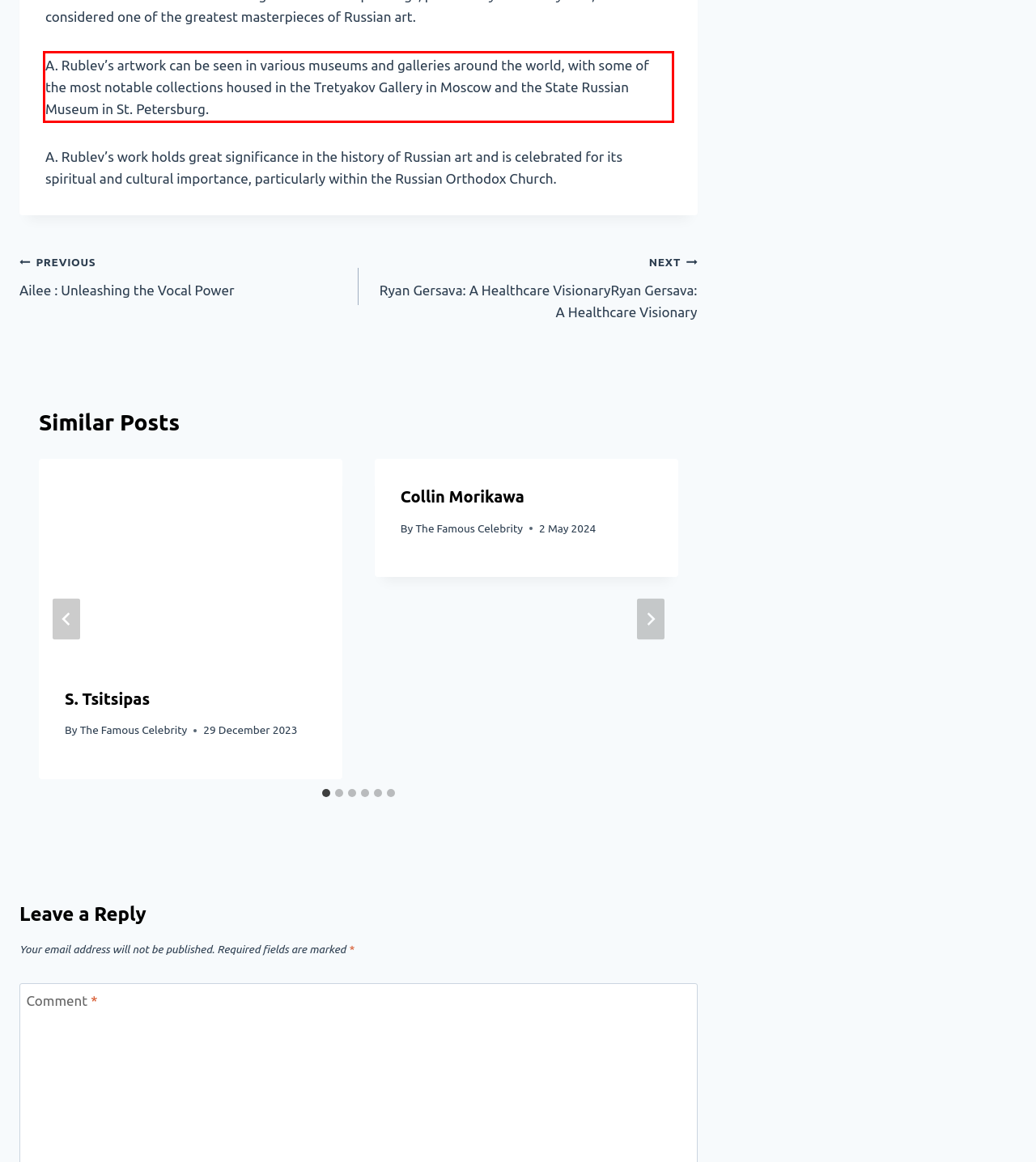From the screenshot of the webpage, locate the red bounding box and extract the text contained within that area.

A. Rublev’s artwork can be seen in various museums and galleries around the world, with some of the most notable collections housed in the Tretyakov Gallery in Moscow and the State Russian Museum in St. Petersburg.